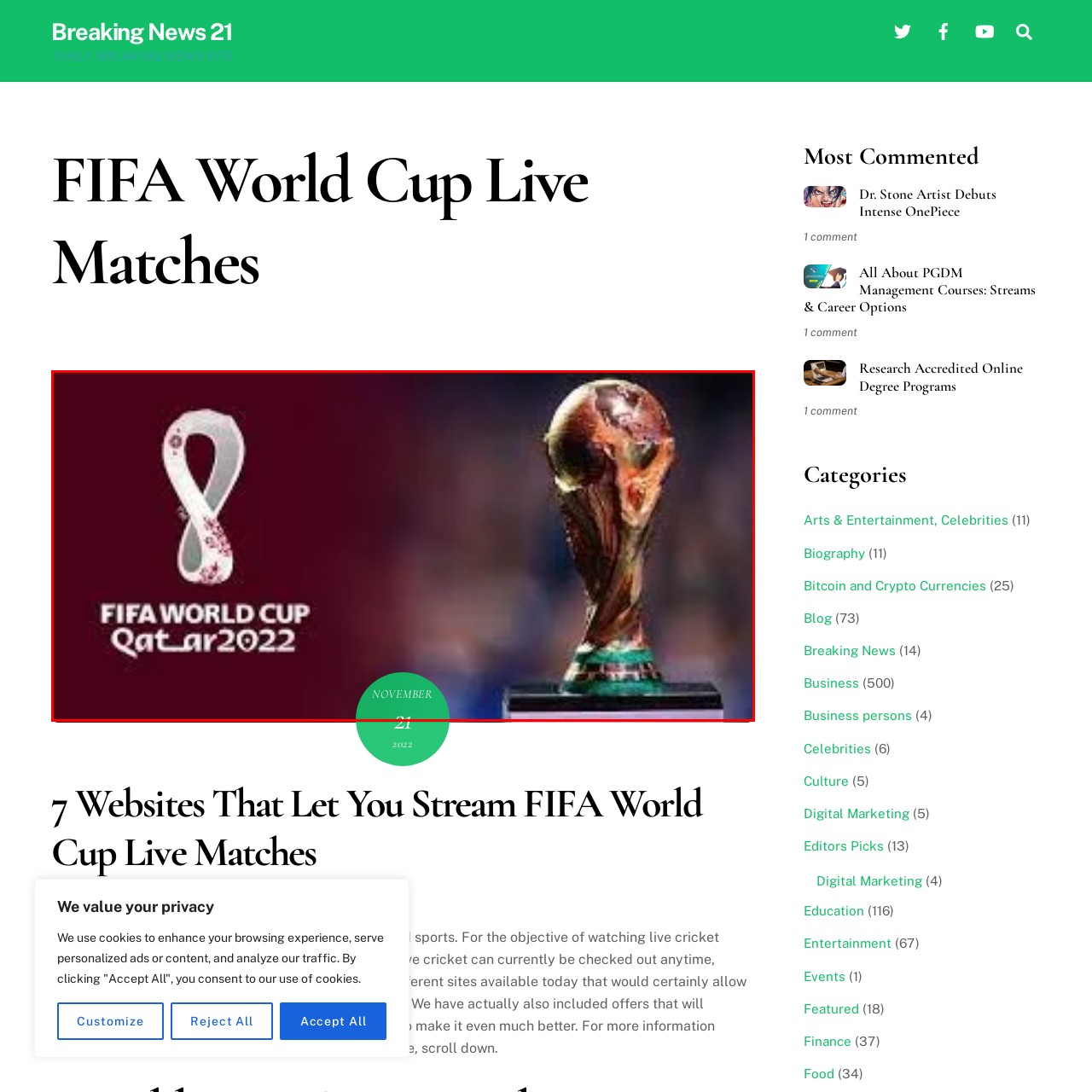Please provide a comprehensive caption for the image highlighted in the red box.

The image features the iconic FIFA World Cup logo, prominently displayed alongside the prestigious World Cup trophy. The logo, designed in a modern style, showcases a flowing figure resembling the number eight, intertwining with cultural elements reminiscent of Qatar, where the tournament is hosted in 2022. Below the logo, the text "FIFA WORLD CUP Qatar 2022" is featured, highlighting the event's significance.

The trophy stands majestically to the right, emanating a sense of grandeur and excitement that resonates with football fans around the globe. Its intricate details are captured beautifully, reflecting its status as one of the most coveted prizes in sports. 

In the lower section of the image, a circular green badge displays the date "NOVEMBER 21," marking the commencement of the tournament. This blend of imagery and text encapsulates the anticipation surrounding the World Cup, signaling a celebration of football unity and competition on a global scale.